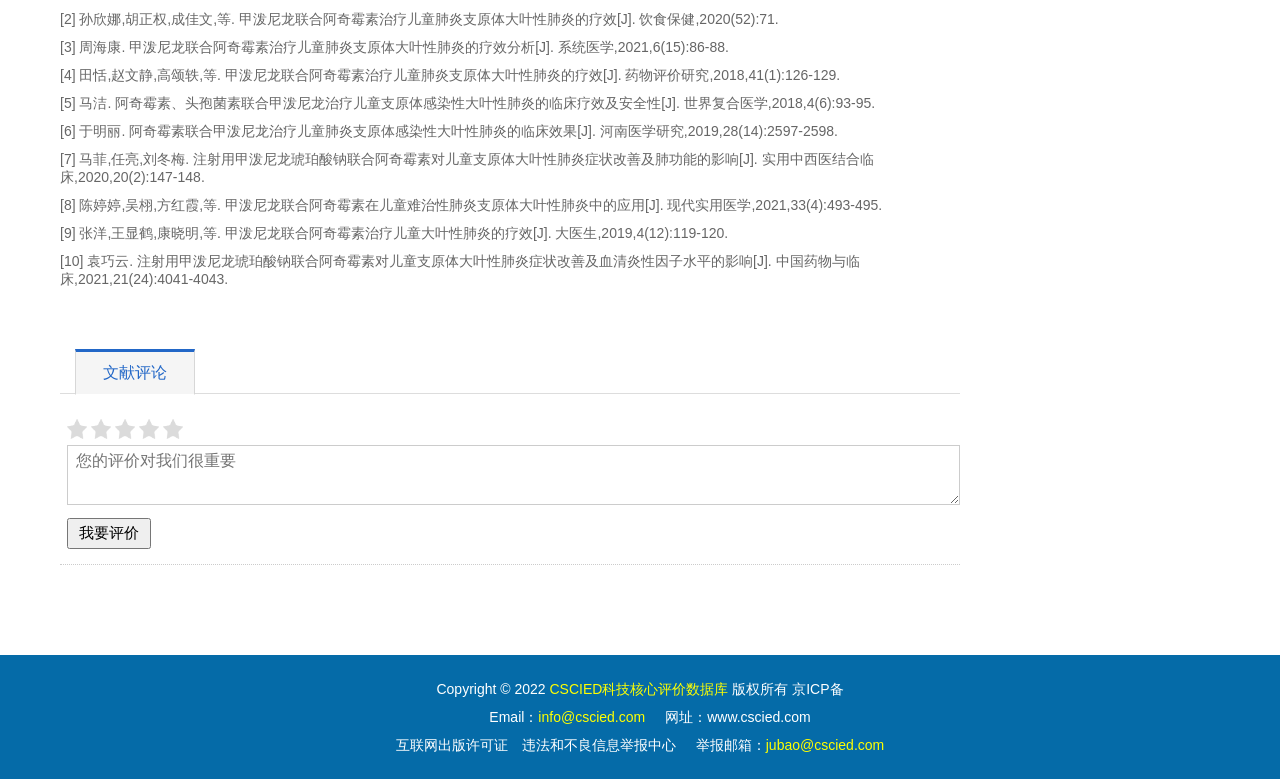Please respond in a single word or phrase: 
What is the topic of the listed papers?

Pneumonia treatment